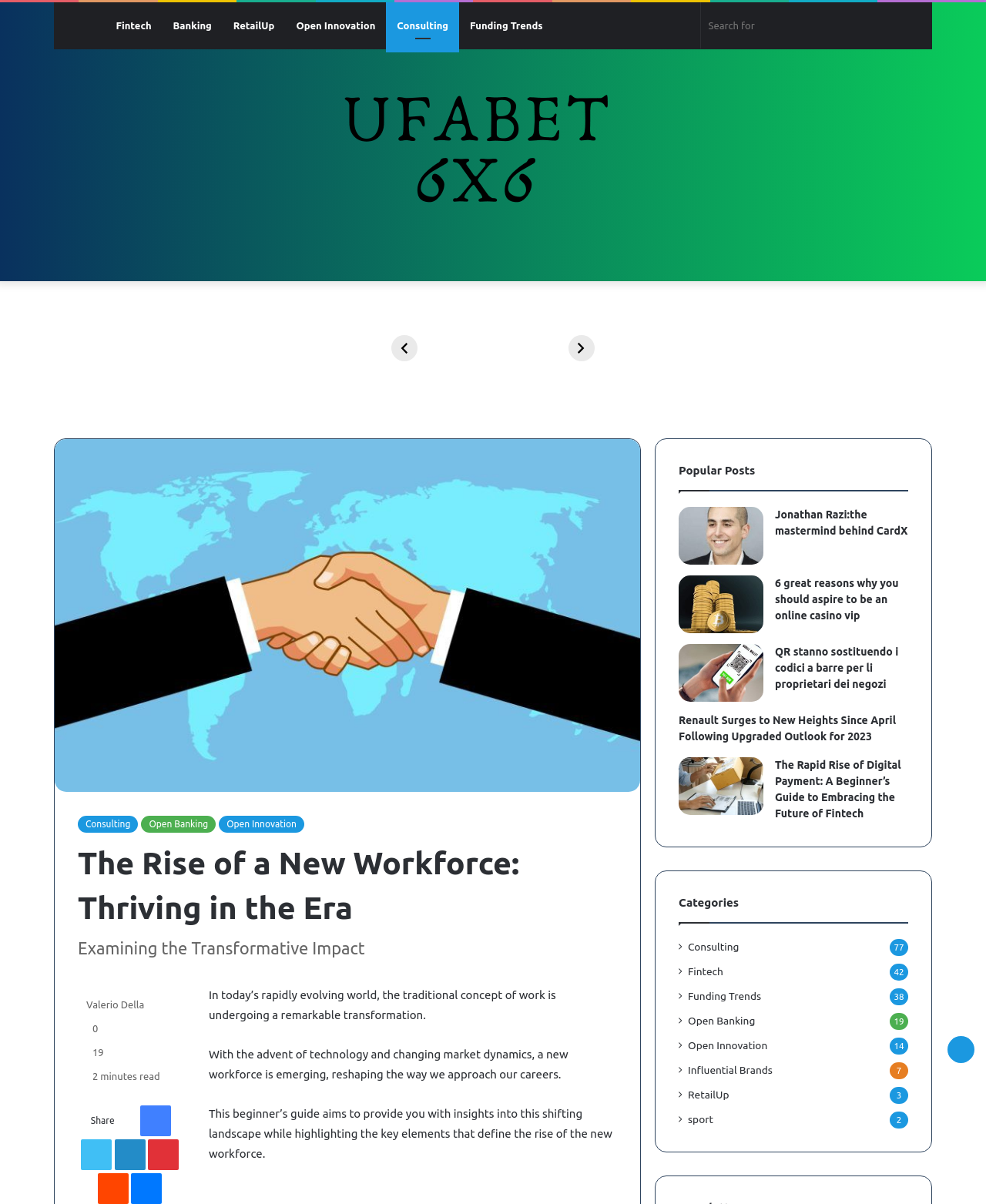Please predict the bounding box coordinates of the element's region where a click is necessary to complete the following instruction: "Read the article about The Rise of a New Workforce". The coordinates should be represented by four float numbers between 0 and 1, i.e., [left, top, right, bottom].

[0.079, 0.699, 0.626, 0.772]